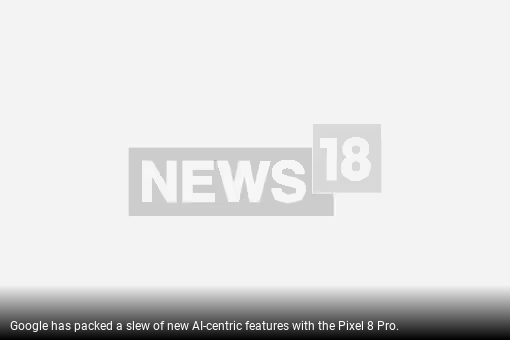What is the name of the news organization?
Using the visual information, answer the question in a single word or phrase.

NEWS18